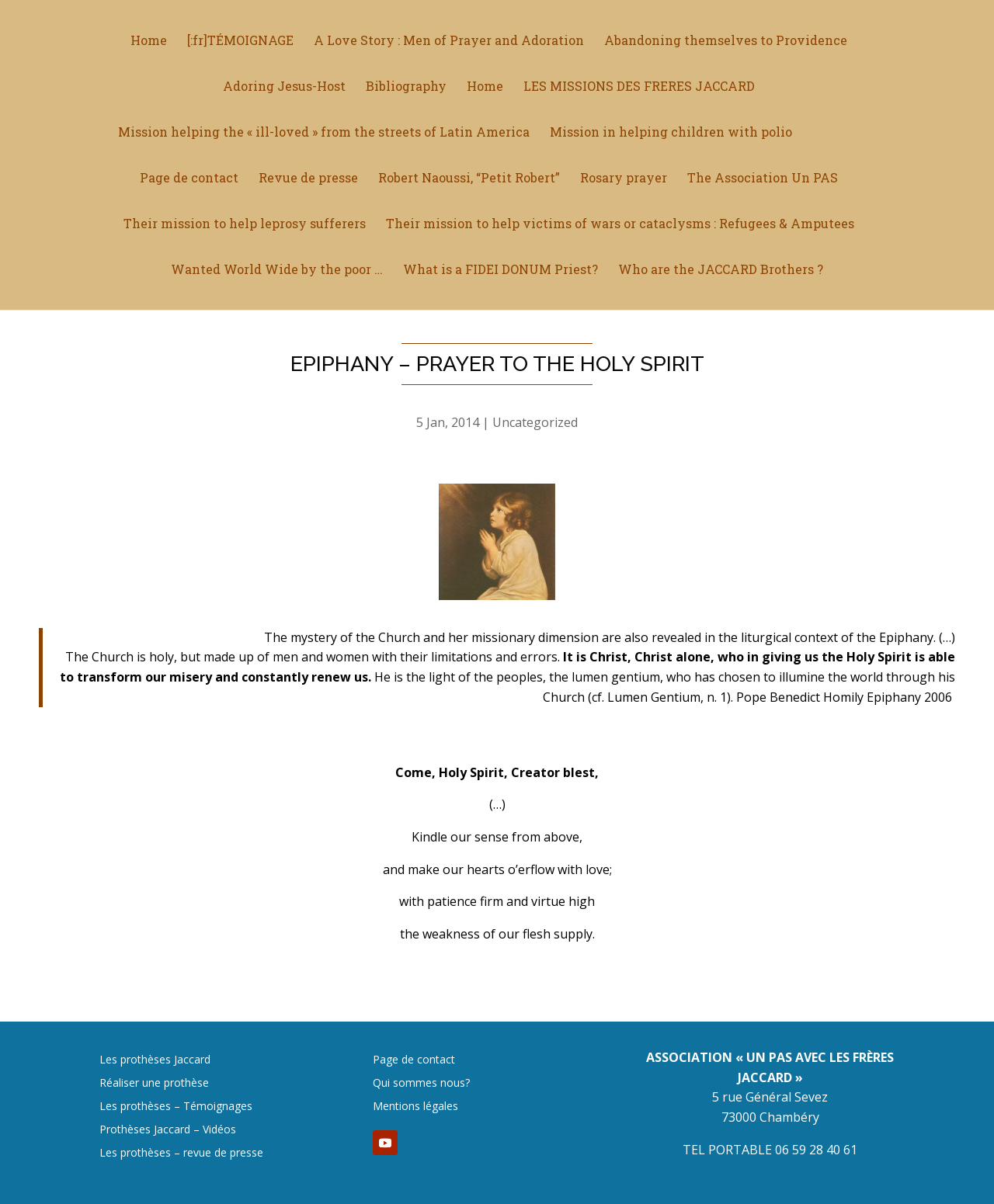Find the bounding box coordinates for the area that should be clicked to accomplish the instruction: "Read the article about Epiphany and Prayer to the Holy Spirit".

[0.1, 0.292, 0.9, 0.319]